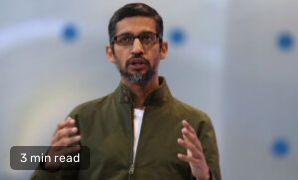Please respond in a single word or phrase: 
How long does the accompanying content take to read?

3 min